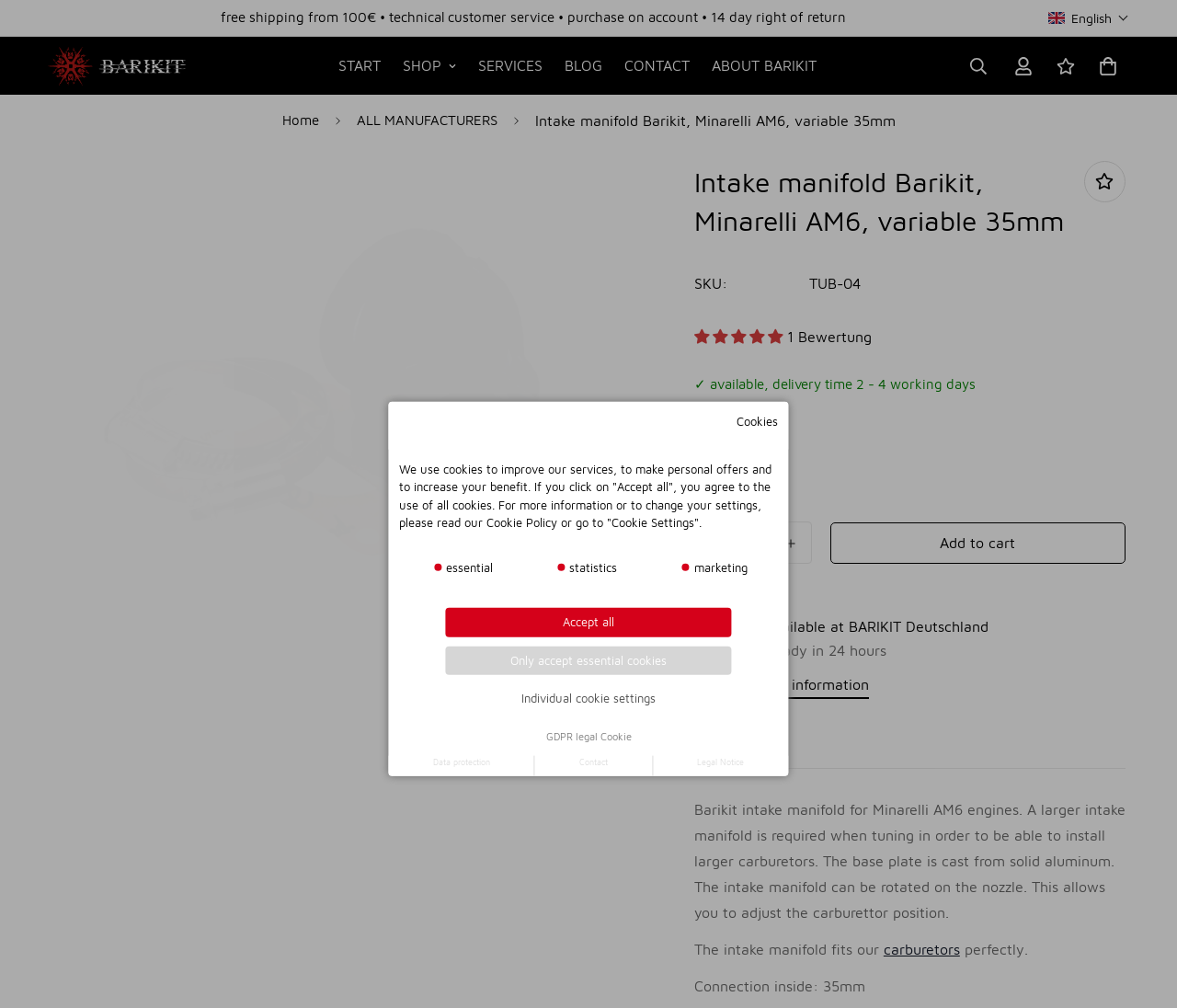Specify the bounding box coordinates of the area to click in order to follow the given instruction: "Share this product."

[0.586, 0.721, 0.648, 0.752]